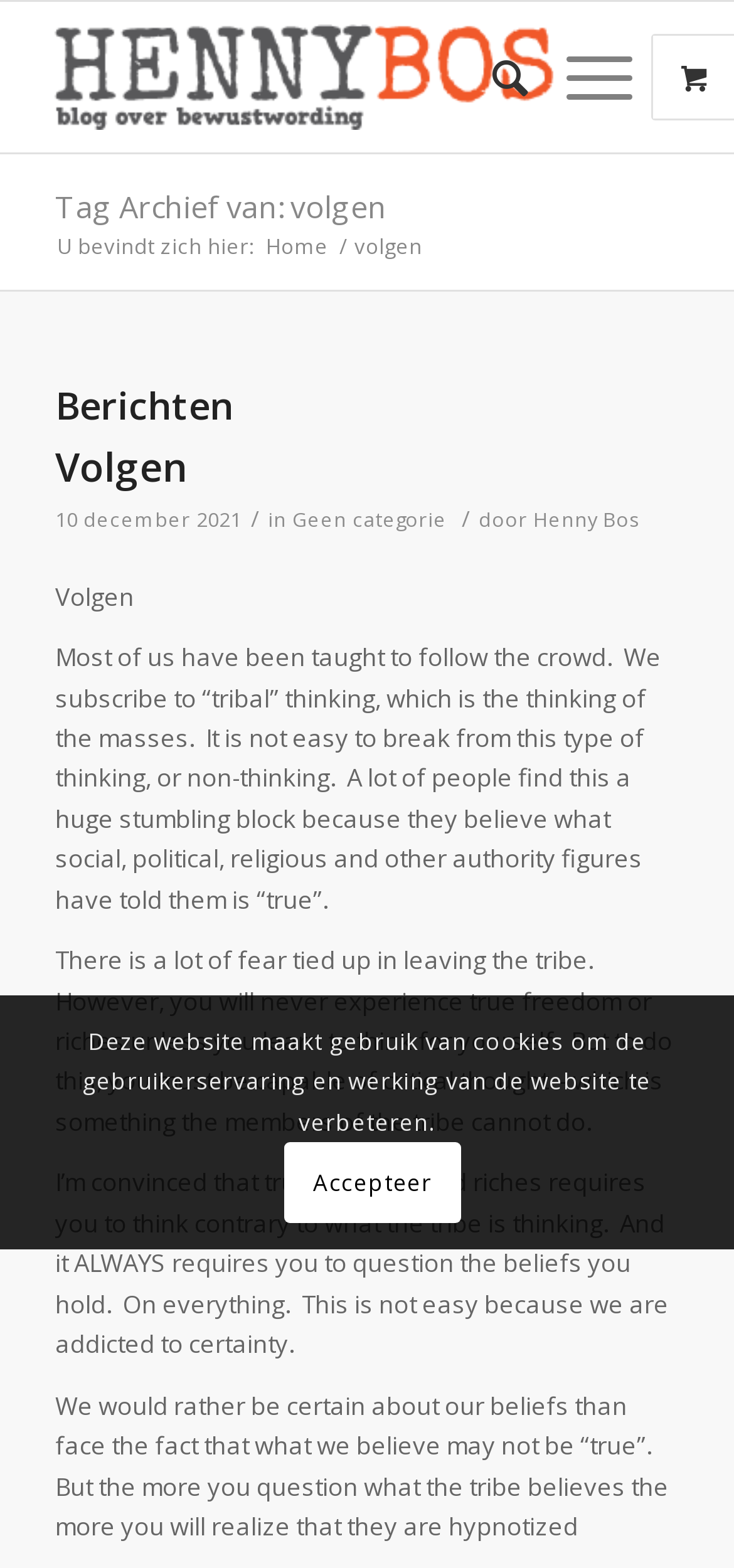Determine which piece of text is the heading of the webpage and provide it.

Tag Archief van: volgen